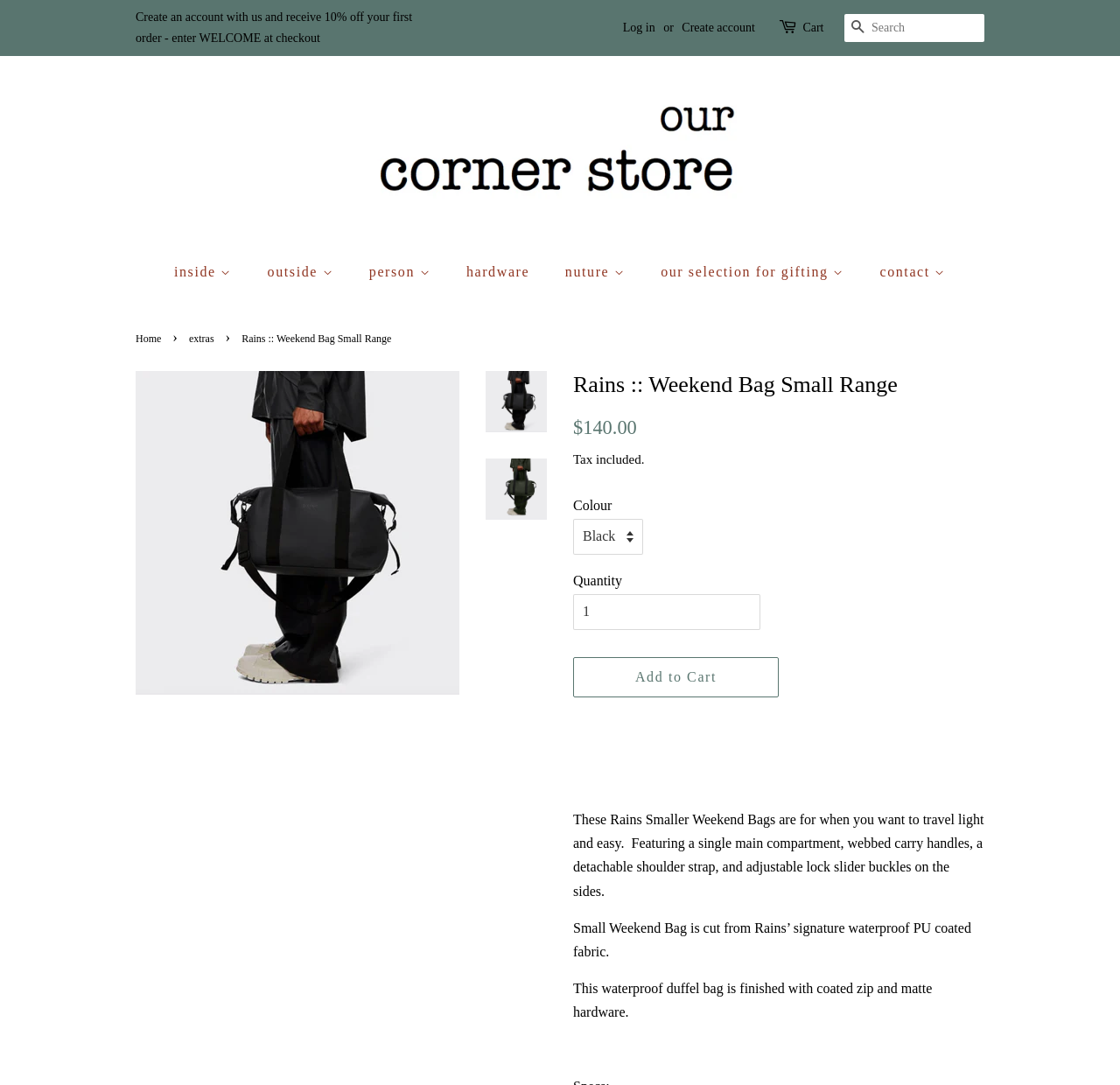Answer the question briefly using a single word or phrase: 
What is the function of the adjustable lock slider buckles?

to lock the bag